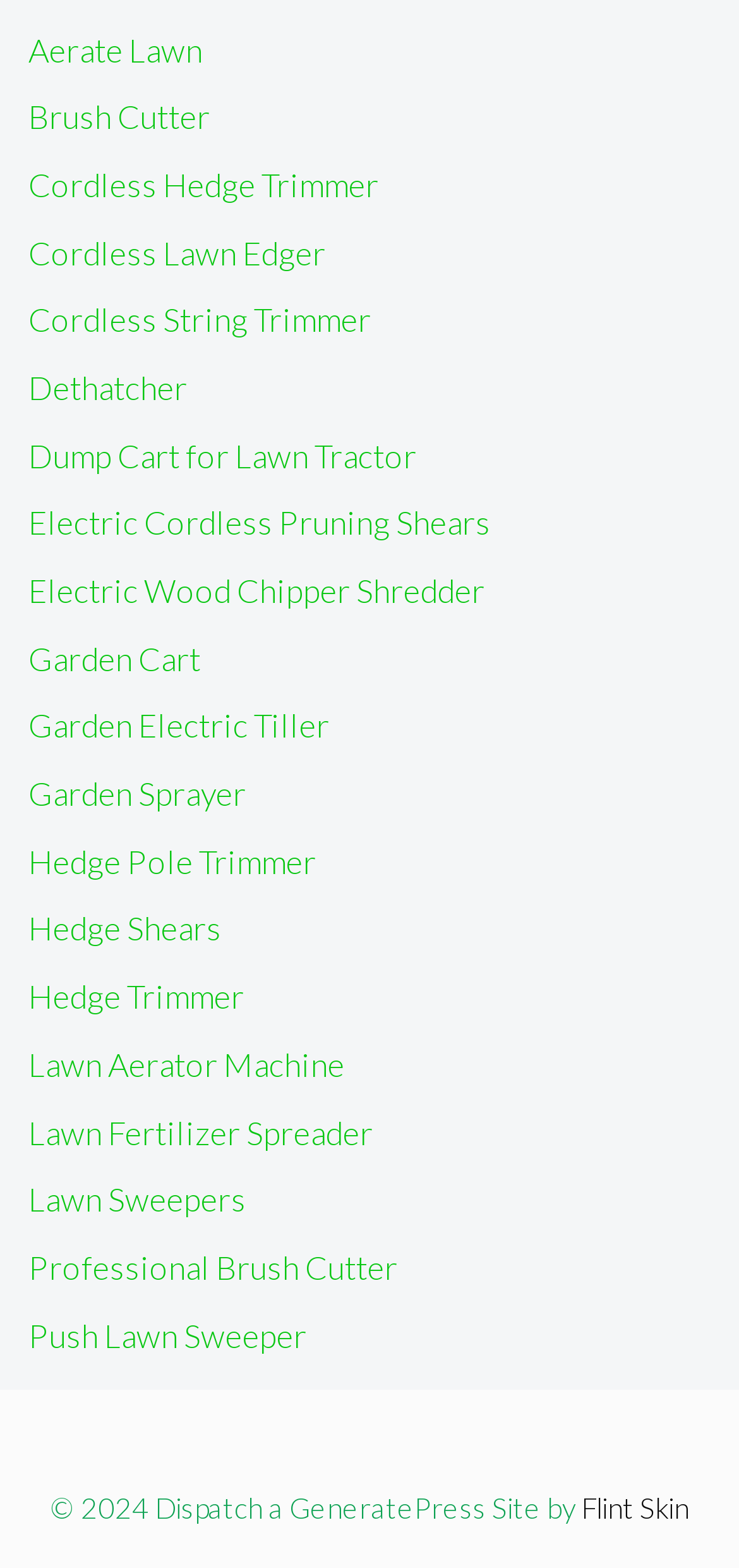From the given element description: "Professional Brush Cutter", find the bounding box for the UI element. Provide the coordinates as four float numbers between 0 and 1, in the order [left, top, right, bottom].

[0.038, 0.796, 0.538, 0.821]